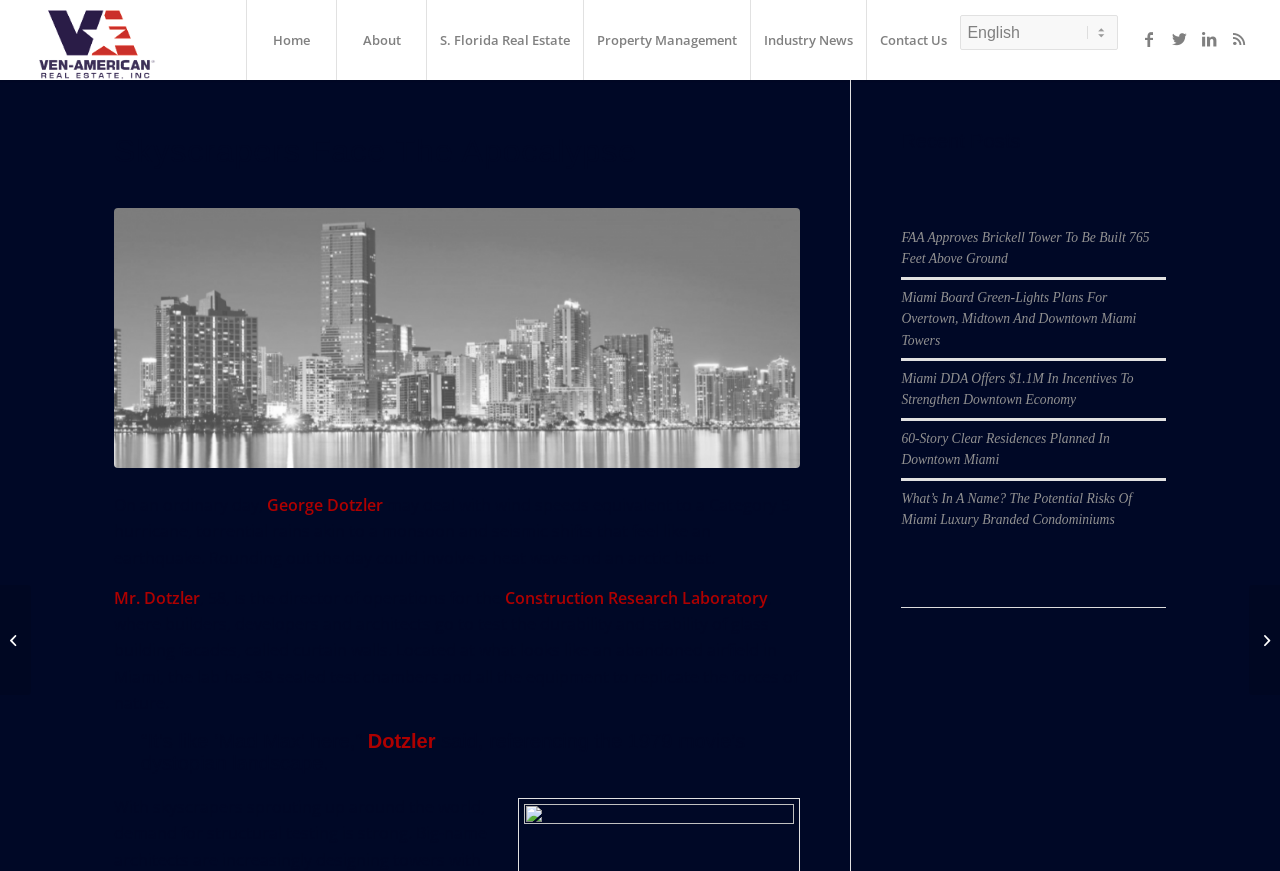Who is the director of operations for the Construction Research Laboratory?
Please answer the question with as much detail as possible using the screenshot.

I found the answer by reading the text on the webpage, which mentions that 'Mr. Dotzler, 58, is the director of operations for the Construction Research Laboratory'.